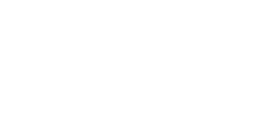Elaborate on the contents of the image in great detail.

The image displays the IICRC logo, symbolizing certification and professionalism in the cleaning industry. This logo represents the Institute of Inspection, Cleaning and Restoration Certification, which is recognized for setting standards and providing education in various cleaning and restoration services. As a trusted emblem, it assures customers of a company’s commitment to quality and adherence to industry best practices, particularly in areas like air duct cleaning, carpet cleaning, and disaster restoration services. This logo is prominently featured in the context of showcasing the experience and reliability of Hurricane LLC, a cleaning service provider operating in the Atlanta, Georgia area.